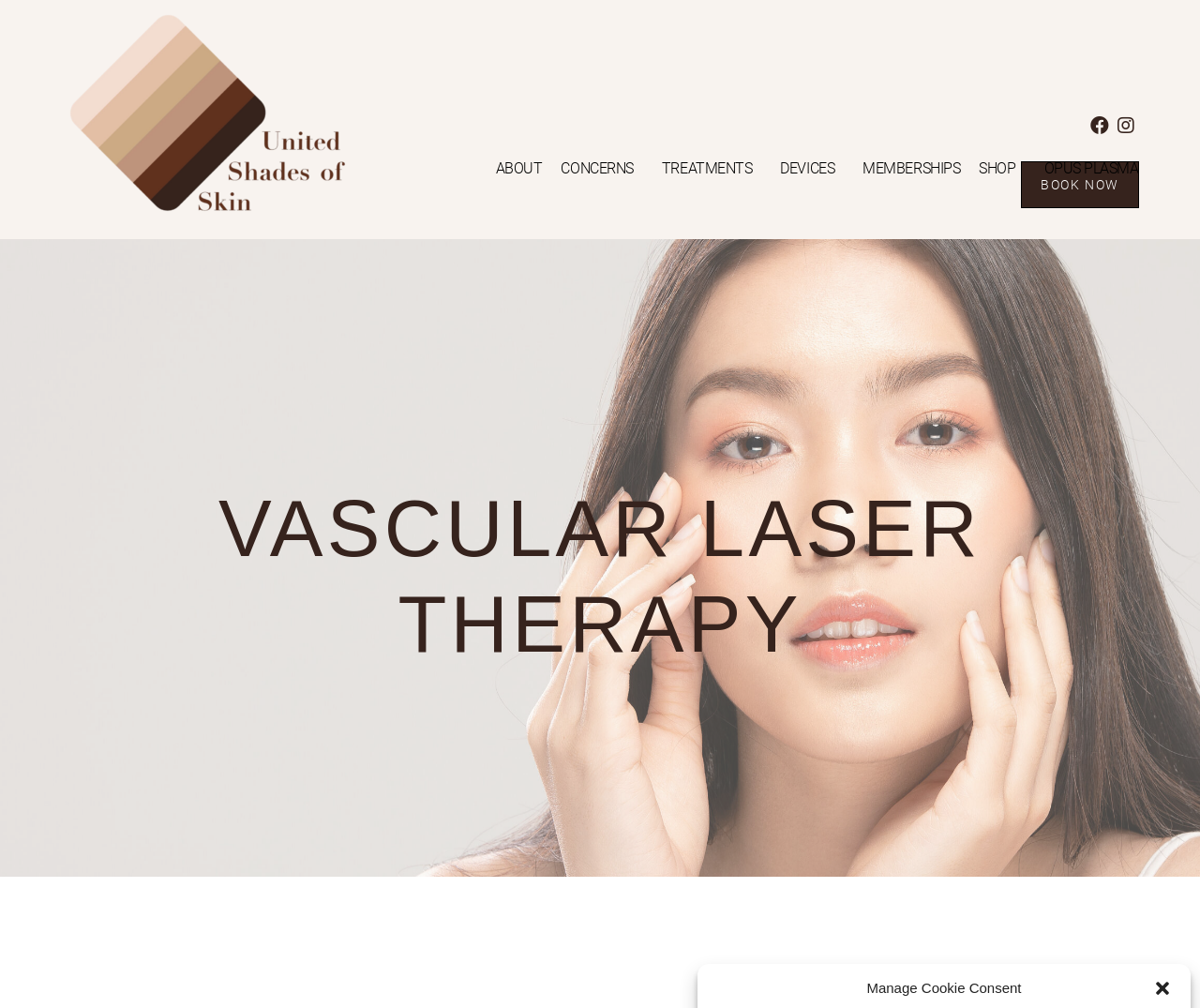Determine the bounding box of the UI component based on this description: "Book now". The bounding box coordinates should be four float values between 0 and 1, i.e., [left, top, right, bottom].

[0.851, 0.16, 0.949, 0.206]